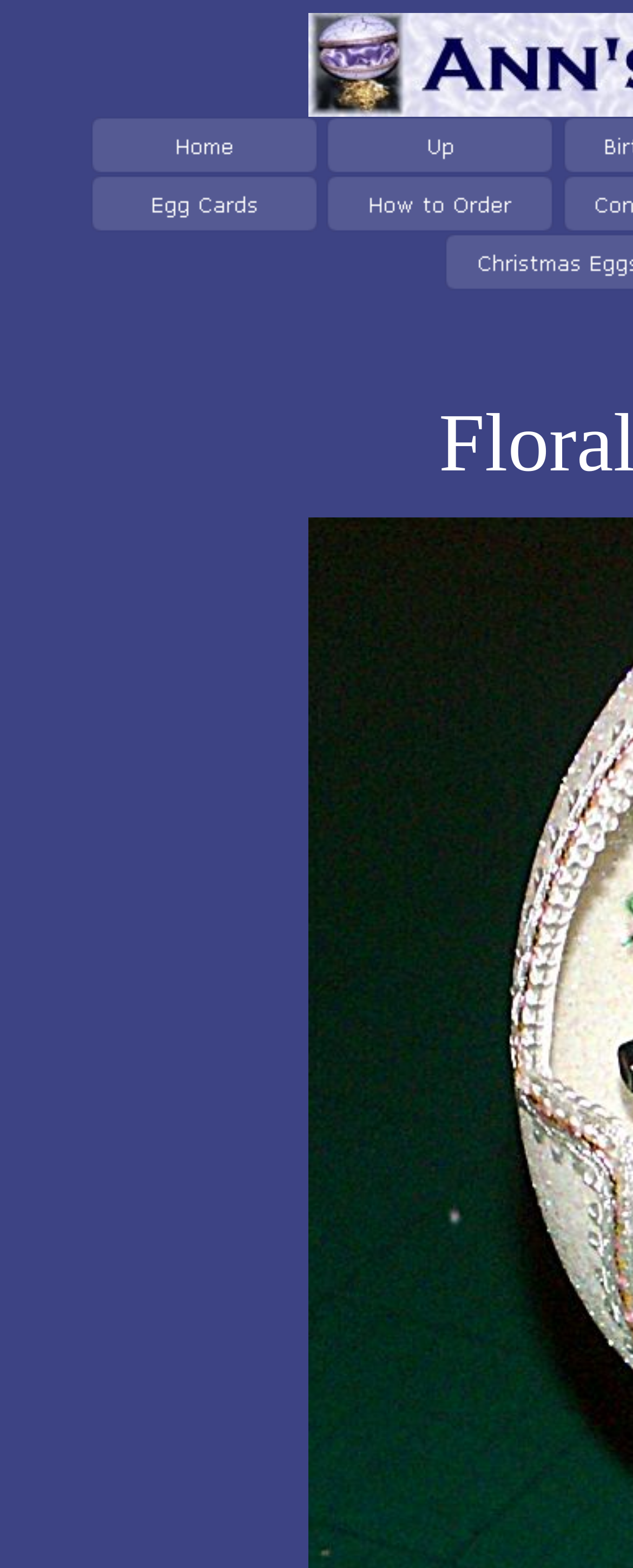Use a single word or phrase to answer the following:
Is the 'How to Order' link above or below the 'Egg Cards' link?

Below